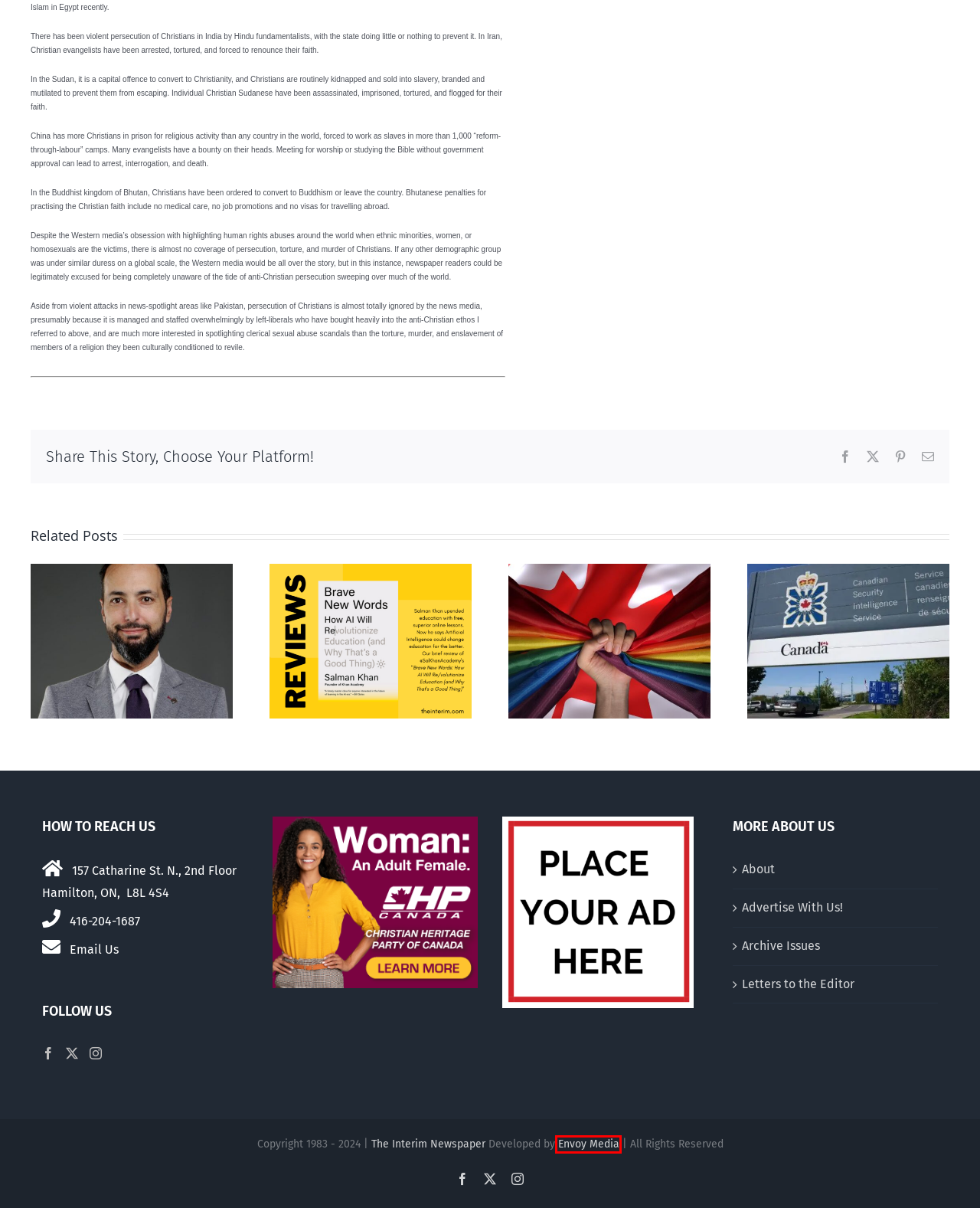Observe the provided screenshot of a webpage that has a red rectangle bounding box. Determine the webpage description that best matches the new webpage after clicking the element inside the red bounding box. Here are the candidates:
A. Advertise - The Interim
B. Brave New Words
C. Letter to the Editor - The Interim
D. Envoy Media
E. Contact - The Interim
F. Backlash against LGBTQ ideology 'extreme,' national security threat: CSIS
G. Do pro-lifers have a 'choice'?  - The Interim
H. Trudeau government pledges $1.7 million to push LGBTQ ideology abroad

D